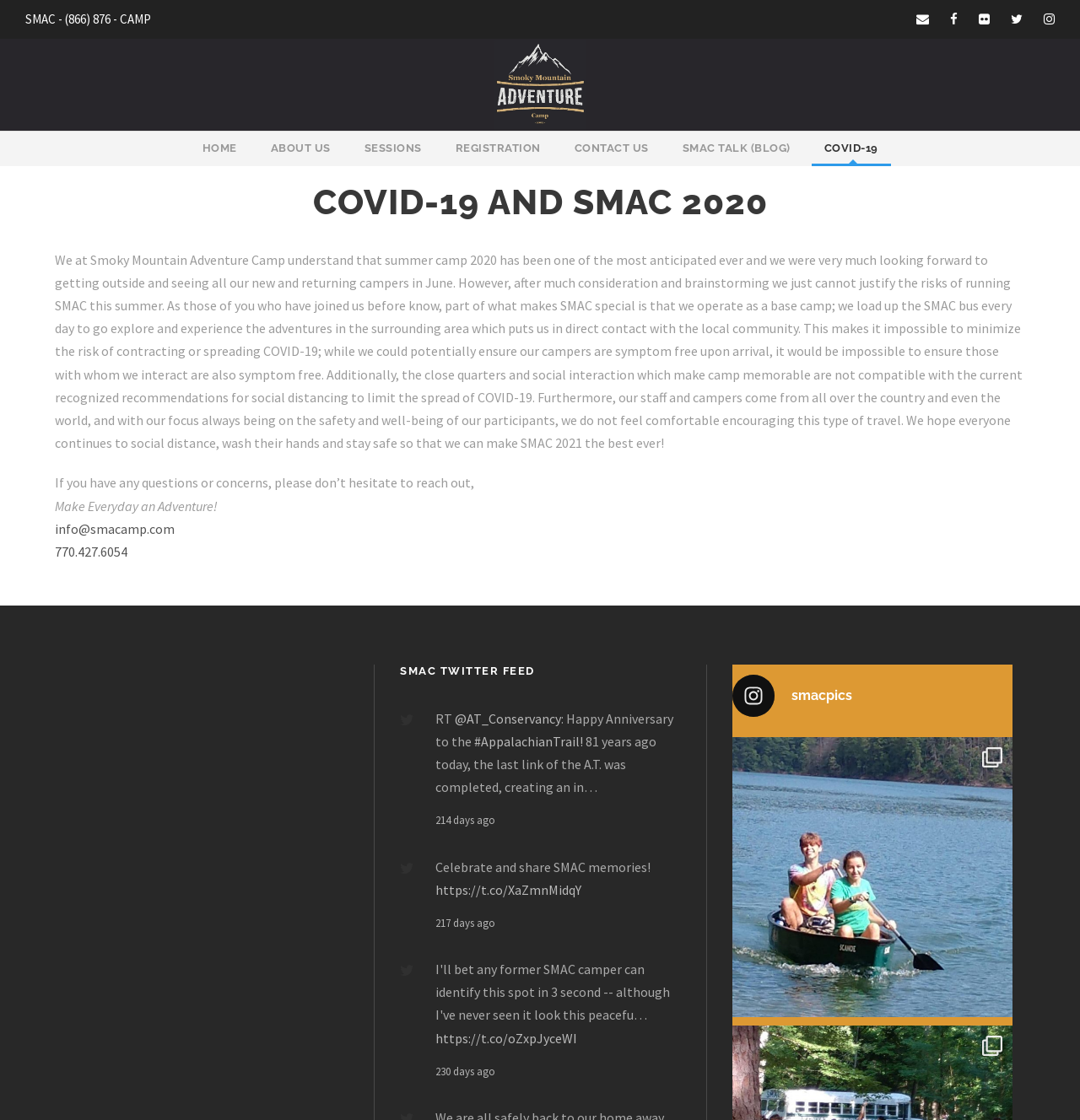How can you contact the camp? Using the information from the screenshot, answer with a single word or phrase.

Email or phone